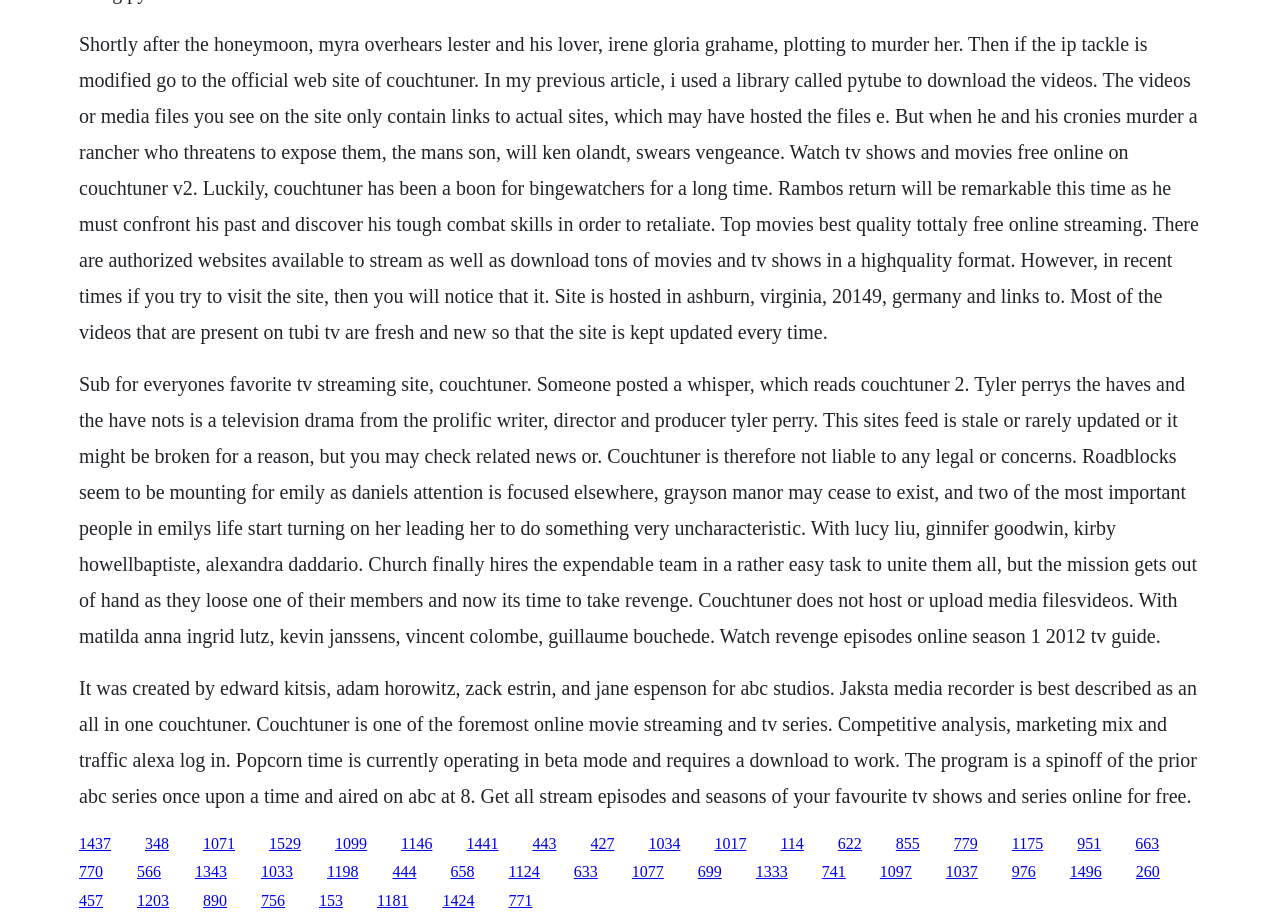Based on the element description: "1071", identify the bounding box coordinates for this UI element. The coordinates must be four float numbers between 0 and 1, listed as [left, top, right, bottom].

[0.159, 0.903, 0.184, 0.922]